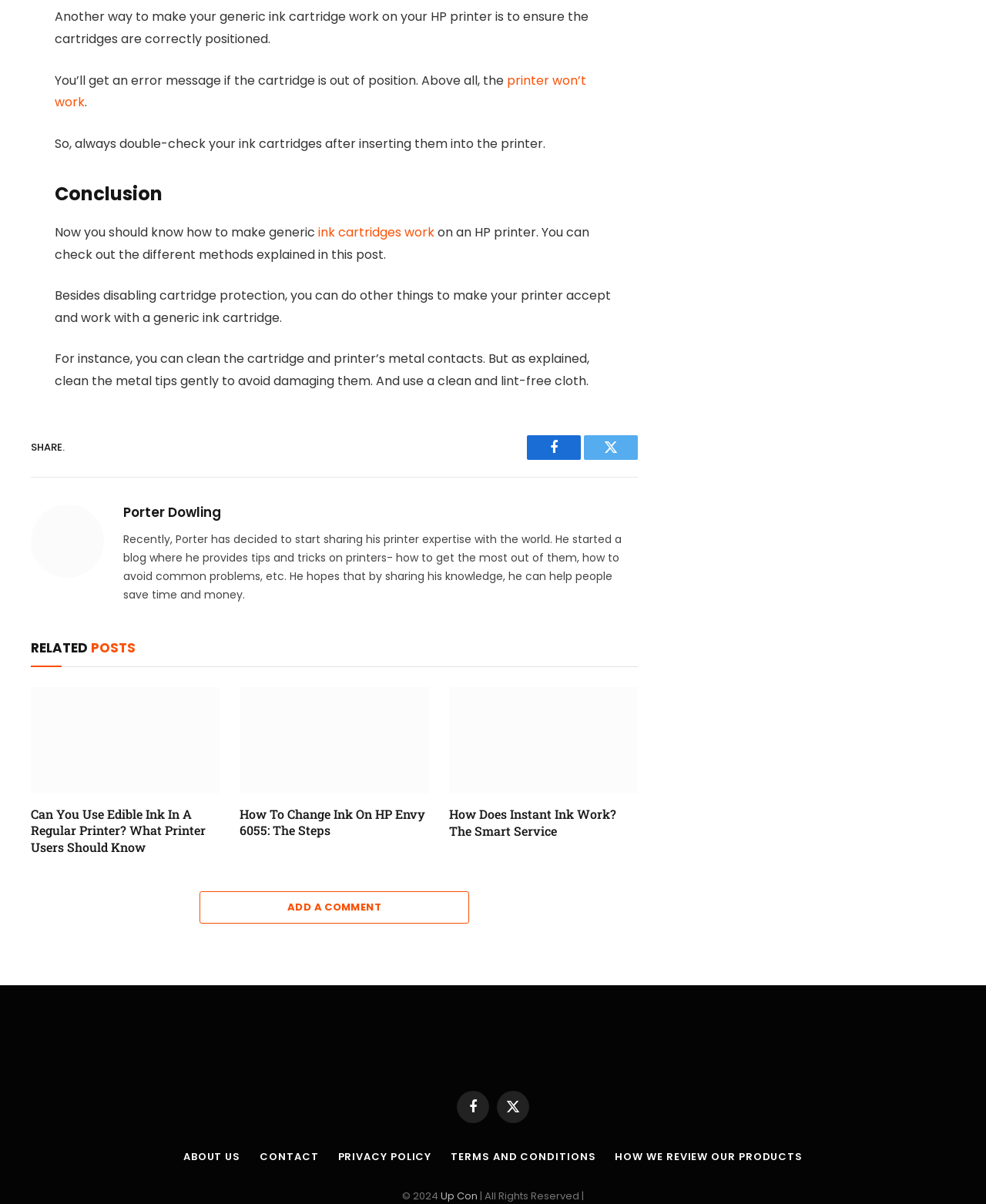What is the purpose of the blog?
Respond to the question with a well-detailed and thorough answer.

The purpose of the blog is to help people save time and money by sharing knowledge on how to get the most out of their printers and avoid common problems.